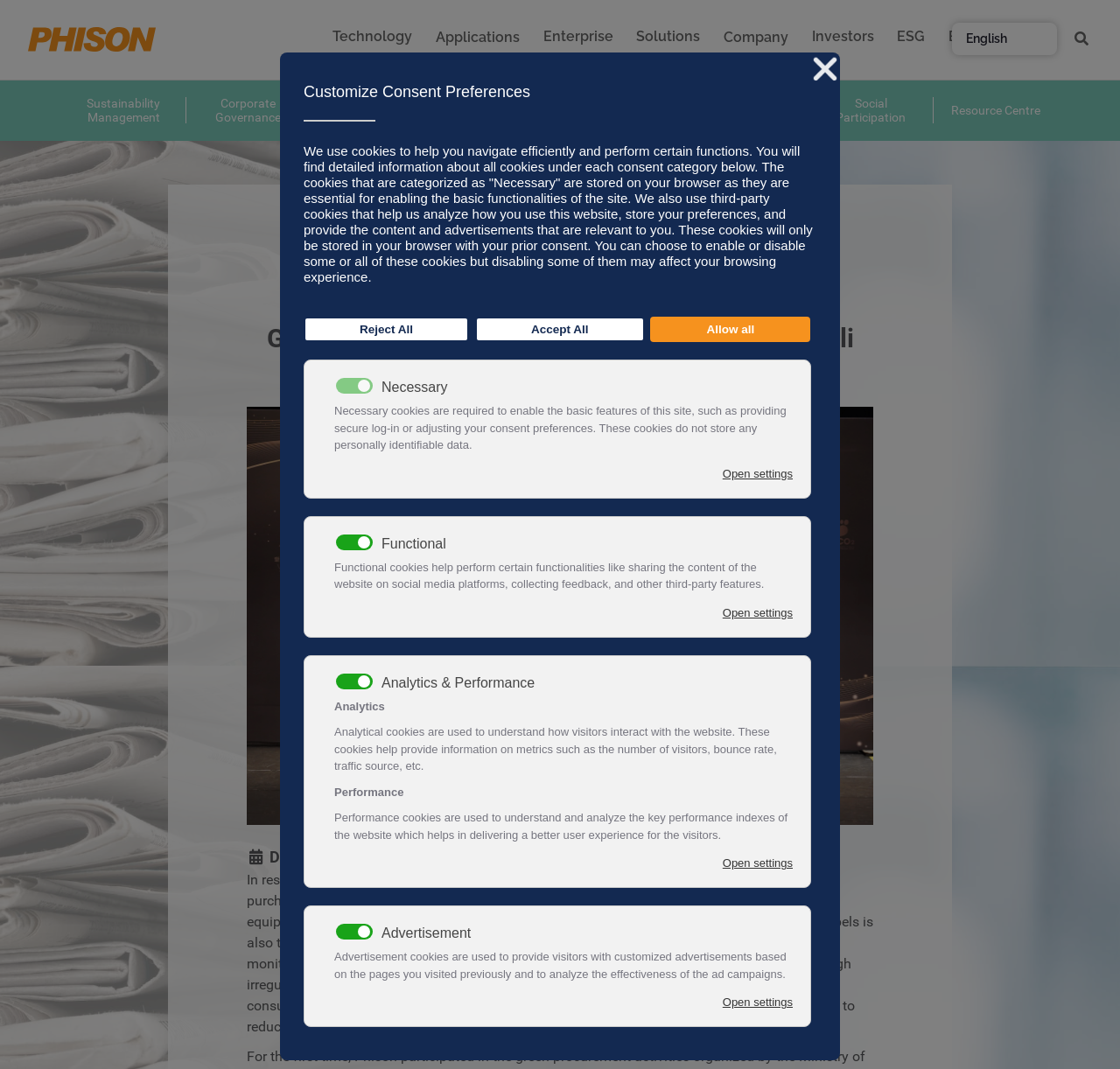Pinpoint the bounding box coordinates of the element that must be clicked to accomplish the following instruction: "Read about Phison's award". The coordinates should be in the format of four float numbers between 0 and 1, i.e., [left, top, right, bottom].

[0.22, 0.223, 0.78, 0.373]